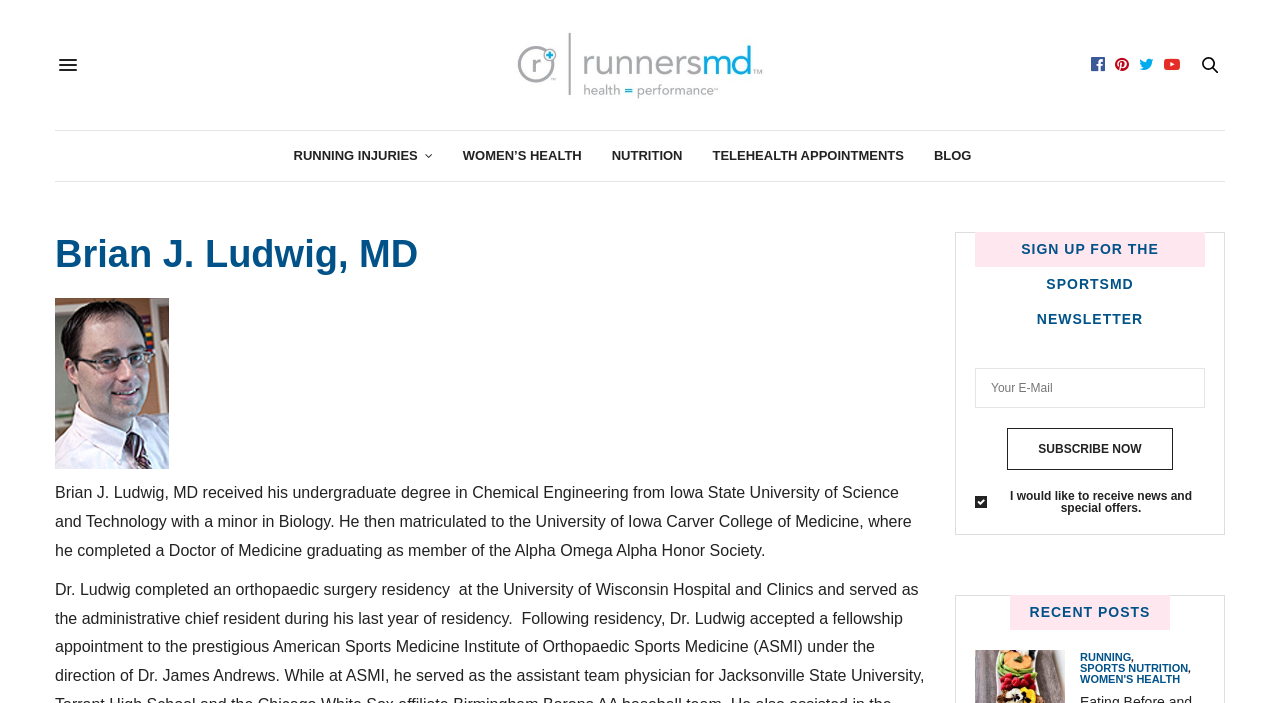Could you highlight the region that needs to be clicked to execute the instruction: "View recent posts"?

[0.804, 0.859, 0.899, 0.882]